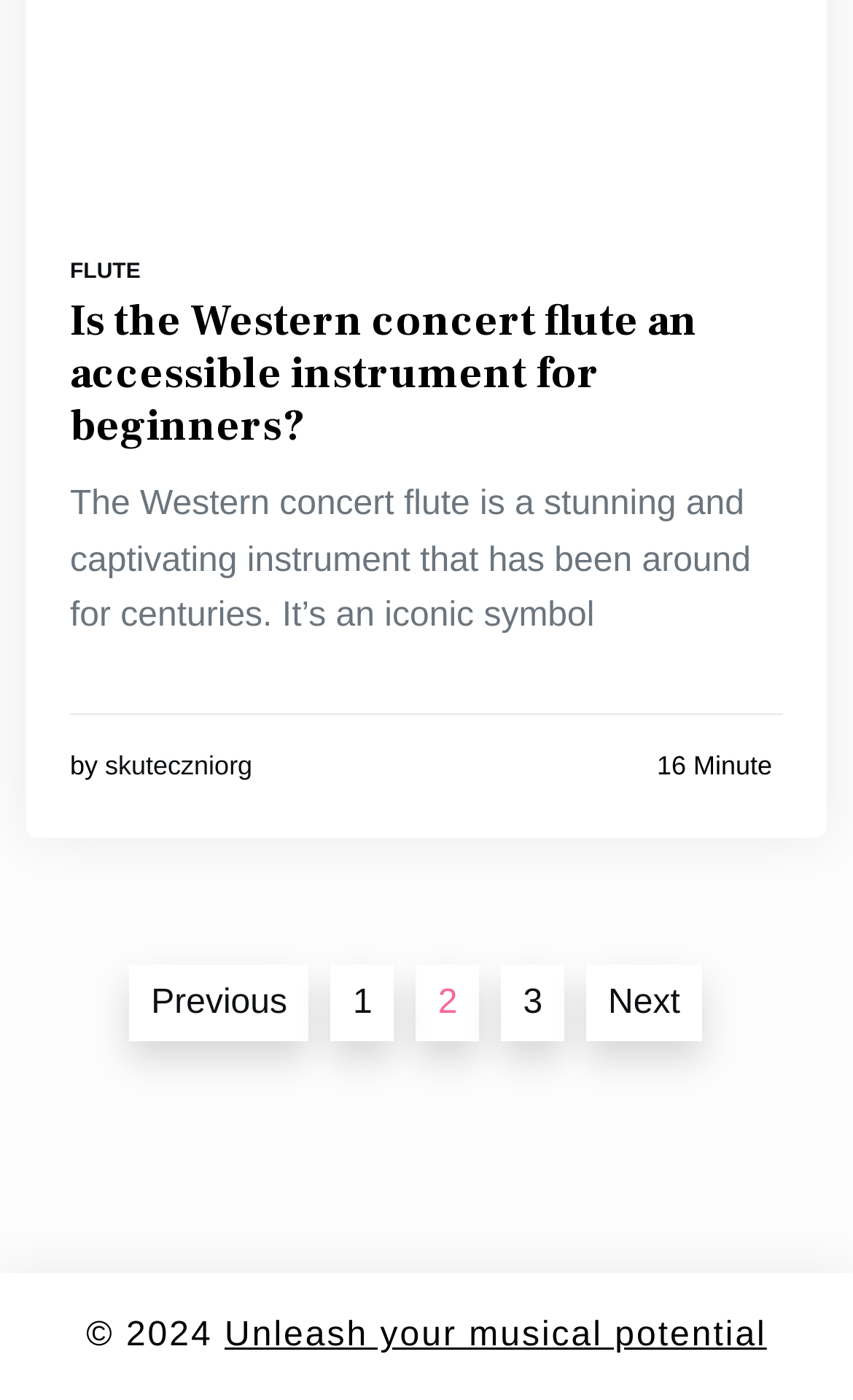Provide the bounding box coordinates for the UI element that is described by this text: "Independent Republics". The coordinates should be in the form of four float numbers between 0 and 1: [left, top, right, bottom].

None